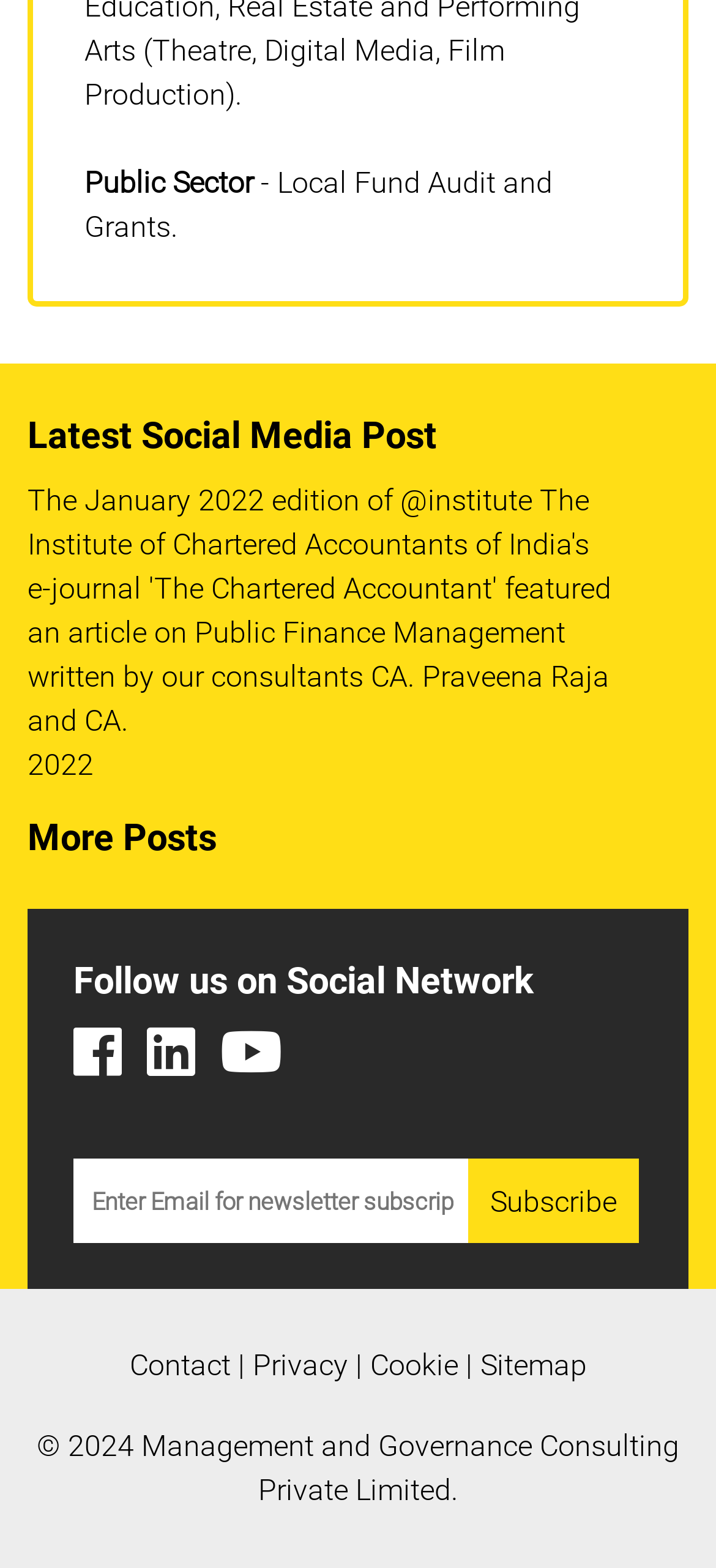Determine the bounding box coordinates for the area you should click to complete the following instruction: "Follow us on Facebook".

None